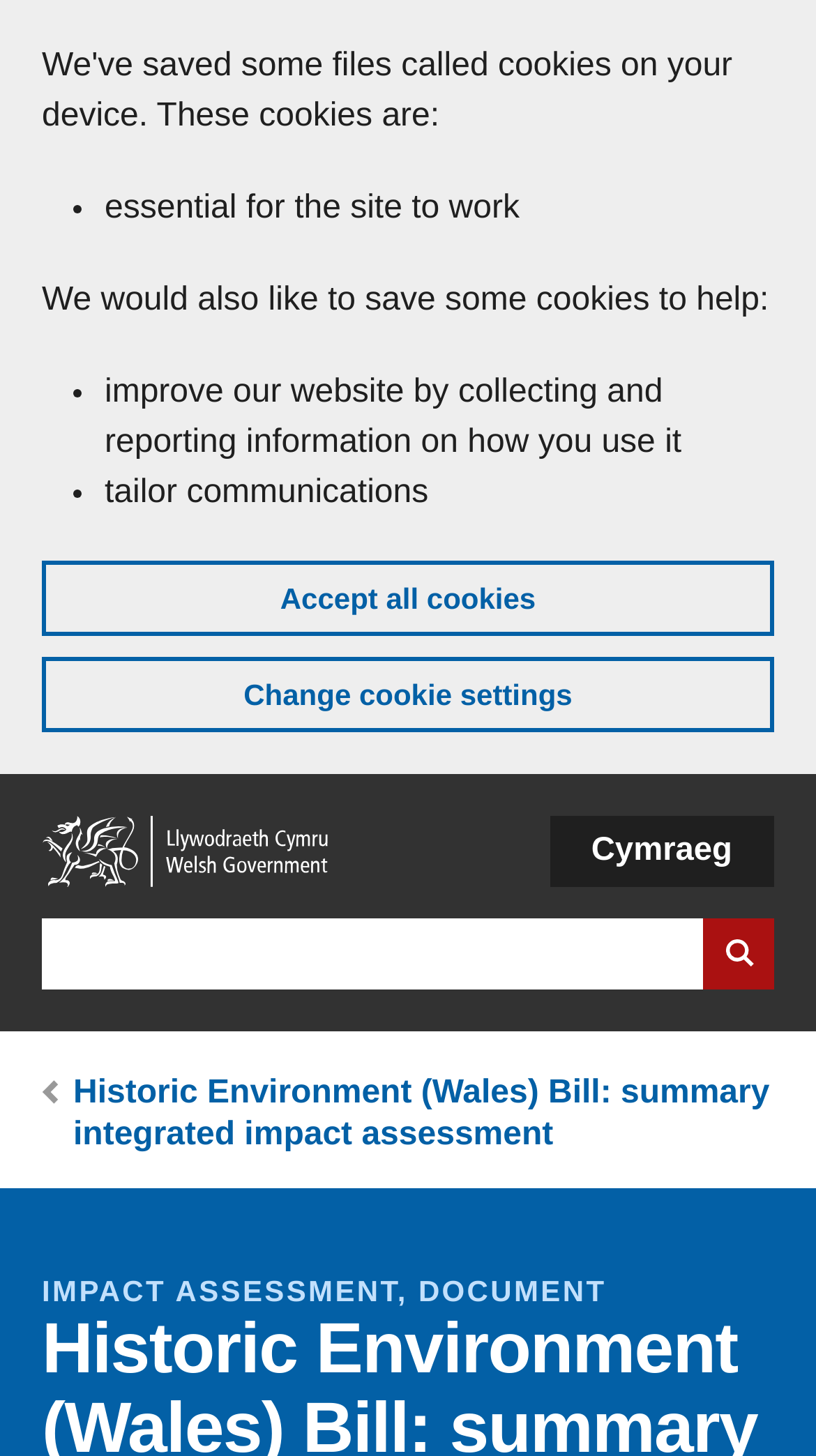Please find and generate the text of the main header of the webpage.

Historic Environment (Wales) Bill: summary integrated impact assessment